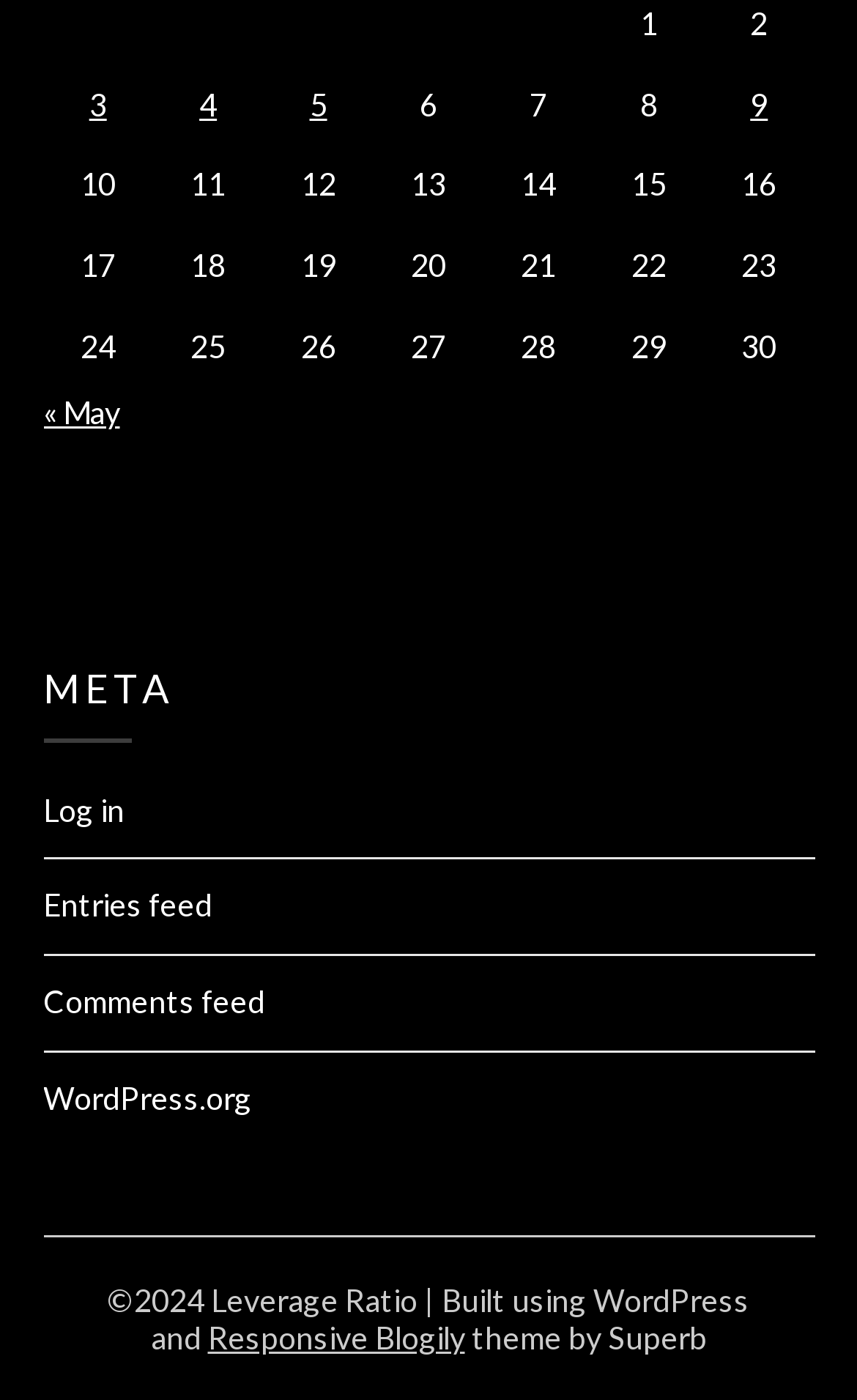Can you determine the bounding box coordinates of the area that needs to be clicked to fulfill the following instruction: "View comments feed"?

[0.05, 0.702, 0.309, 0.729]